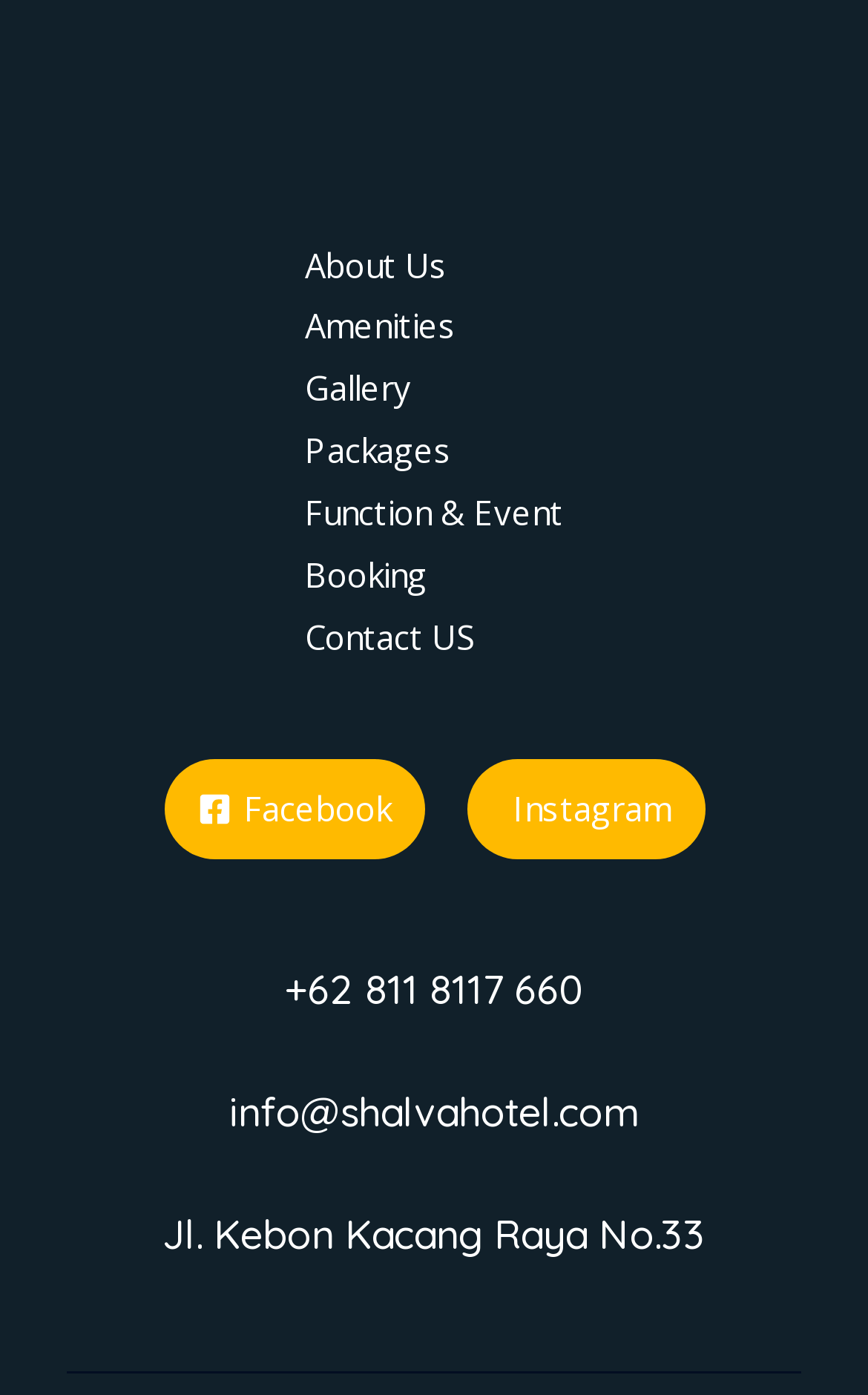Please identify the bounding box coordinates for the region that you need to click to follow this instruction: "Contact the hotel".

[0.3, 0.392, 0.597, 0.472]